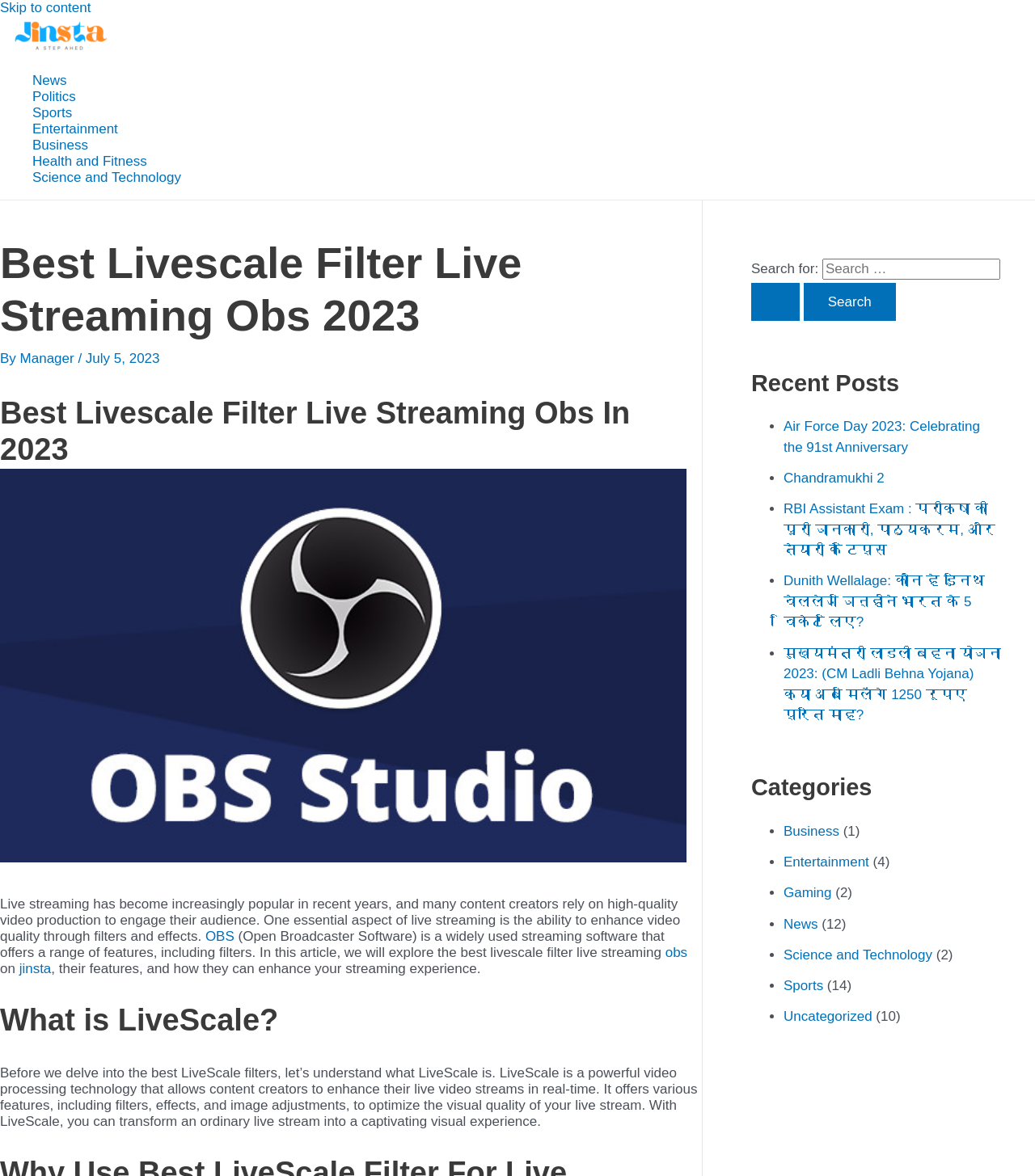What software is widely used for live streaming?
Based on the visual details in the image, please answer the question thoroughly.

The webpage states that OBS (Open Broadcaster Software) is a widely used streaming software that offers a range of features, including filters. This suggests that OBS is a popular choice for live streaming.